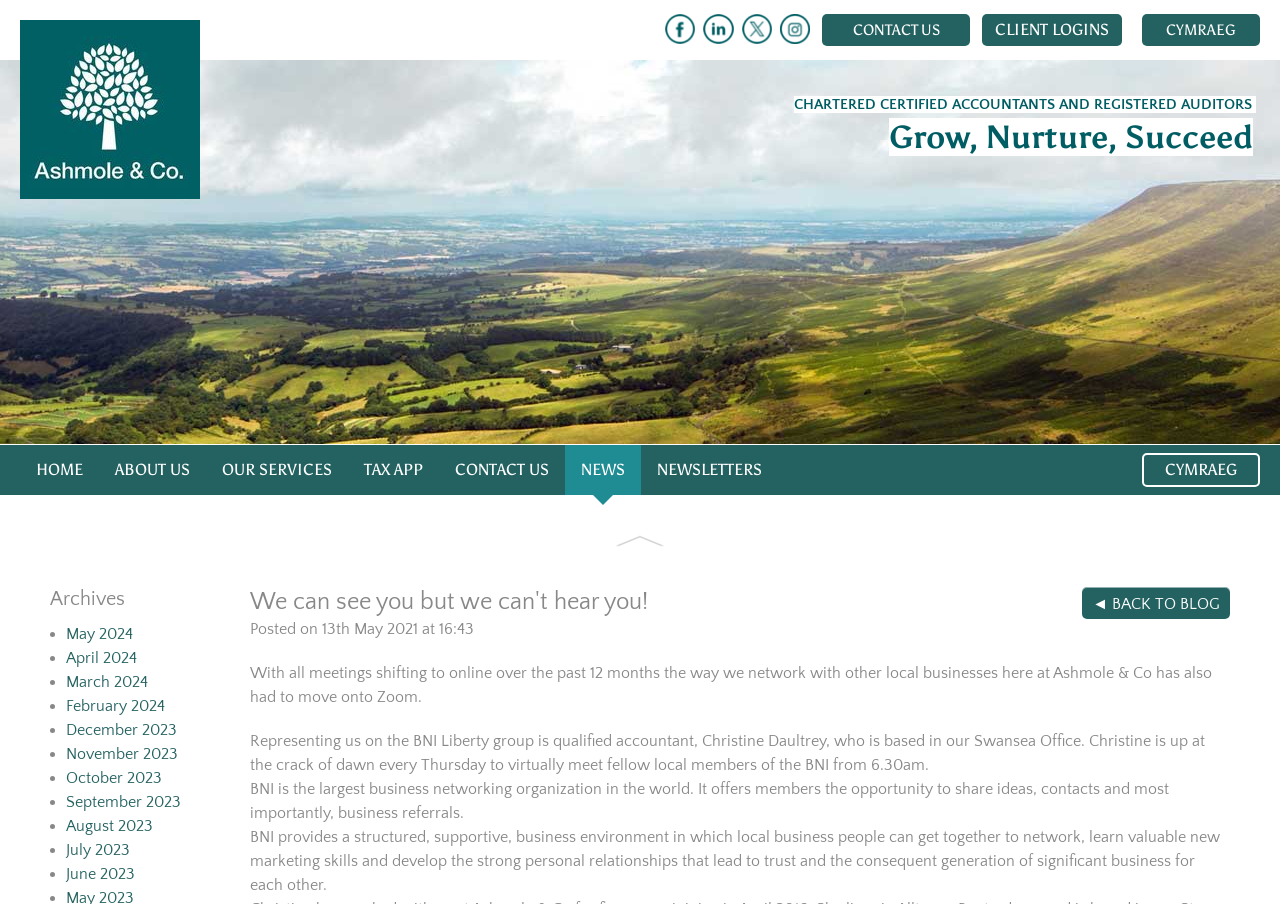What is the format of the meetings mentioned on the webpage?
Please give a well-detailed answer to the question.

The webpage mentions that all meetings have shifted to online over the past 12 months, which implies that the format of the meetings is online, specifically using Zoom.